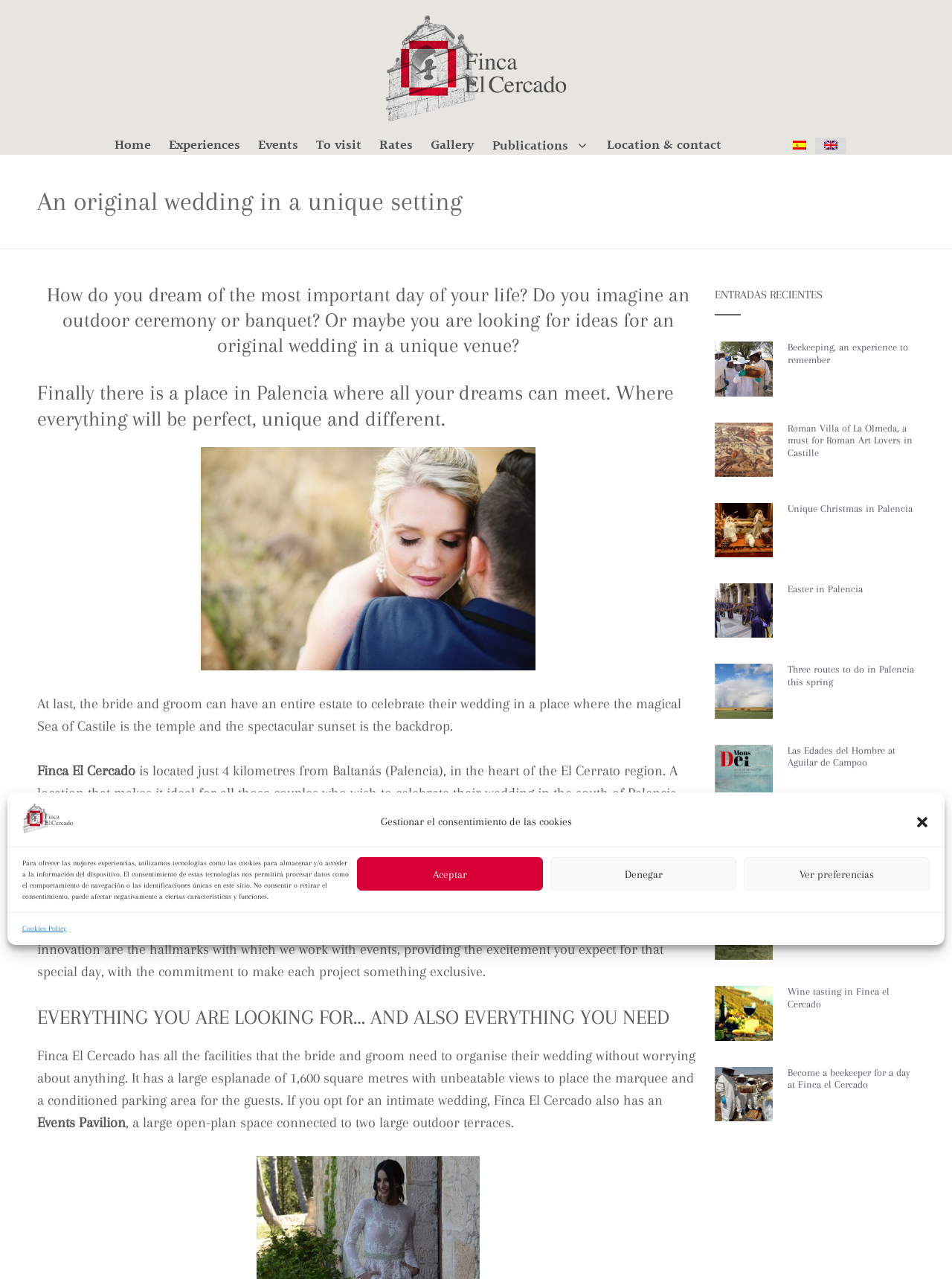Use a single word or phrase to answer the question: 
What is the region where Finca El Cercado is located?

El Cerrato